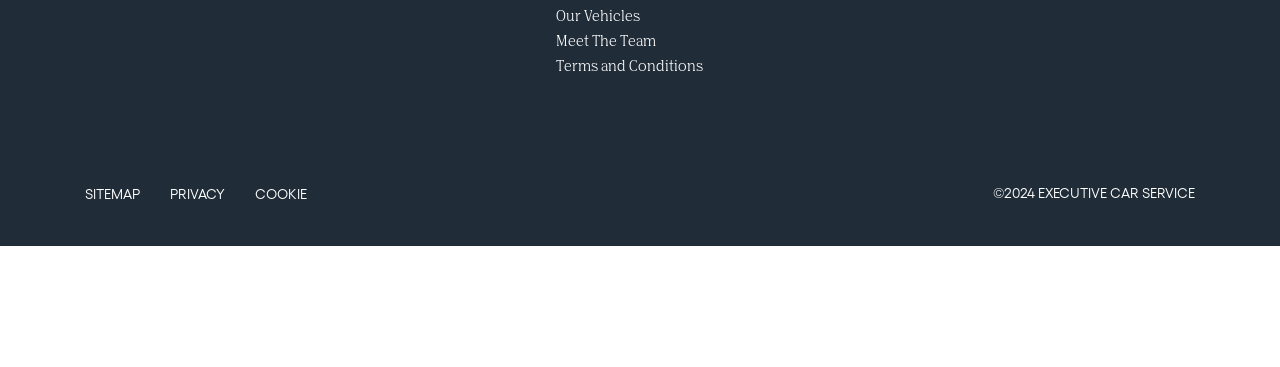Please identify the bounding box coordinates of the element that needs to be clicked to execute the following command: "Check out SUPER SLEUTH". Provide the bounding box using four float numbers between 0 and 1, formatted as [left, top, right, bottom].

None